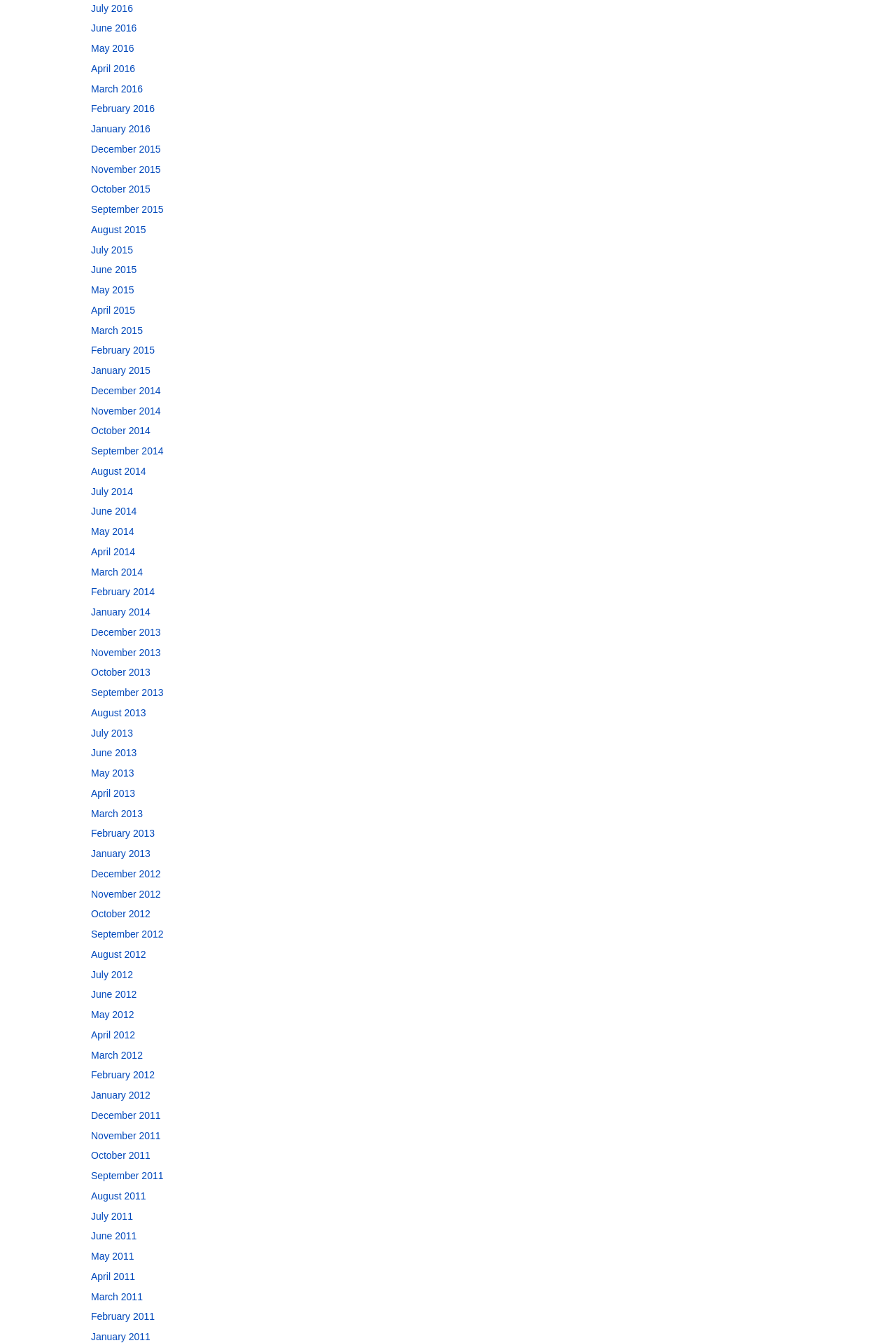Find the bounding box of the element with the following description: "January 2011". The coordinates must be four float numbers between 0 and 1, formatted as [left, top, right, bottom].

[0.102, 0.991, 0.168, 0.999]